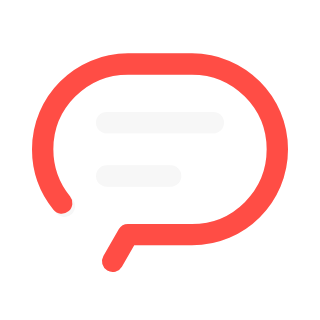Explain the image with as much detail as possible.

The image showcases a vibrant, stylized speech bubble design, characterized by its sleek, rounded edges and a bold red outline that provides a lively contrast to the white inner space. This modern illustration suggests communication and engagement, making it a fitting visual for topics related to messaging or social interaction. As part of Gardner Signs' innovative branding, this graphic embodies the concept of impactful wall signage, emphasizing the business's commitment to creating engaging and eye-catching designs that attract attention and enhance brand visibility. The cheerful design is intended to resonate with individuals seeking to elevate their spaces through creative signage solutions.